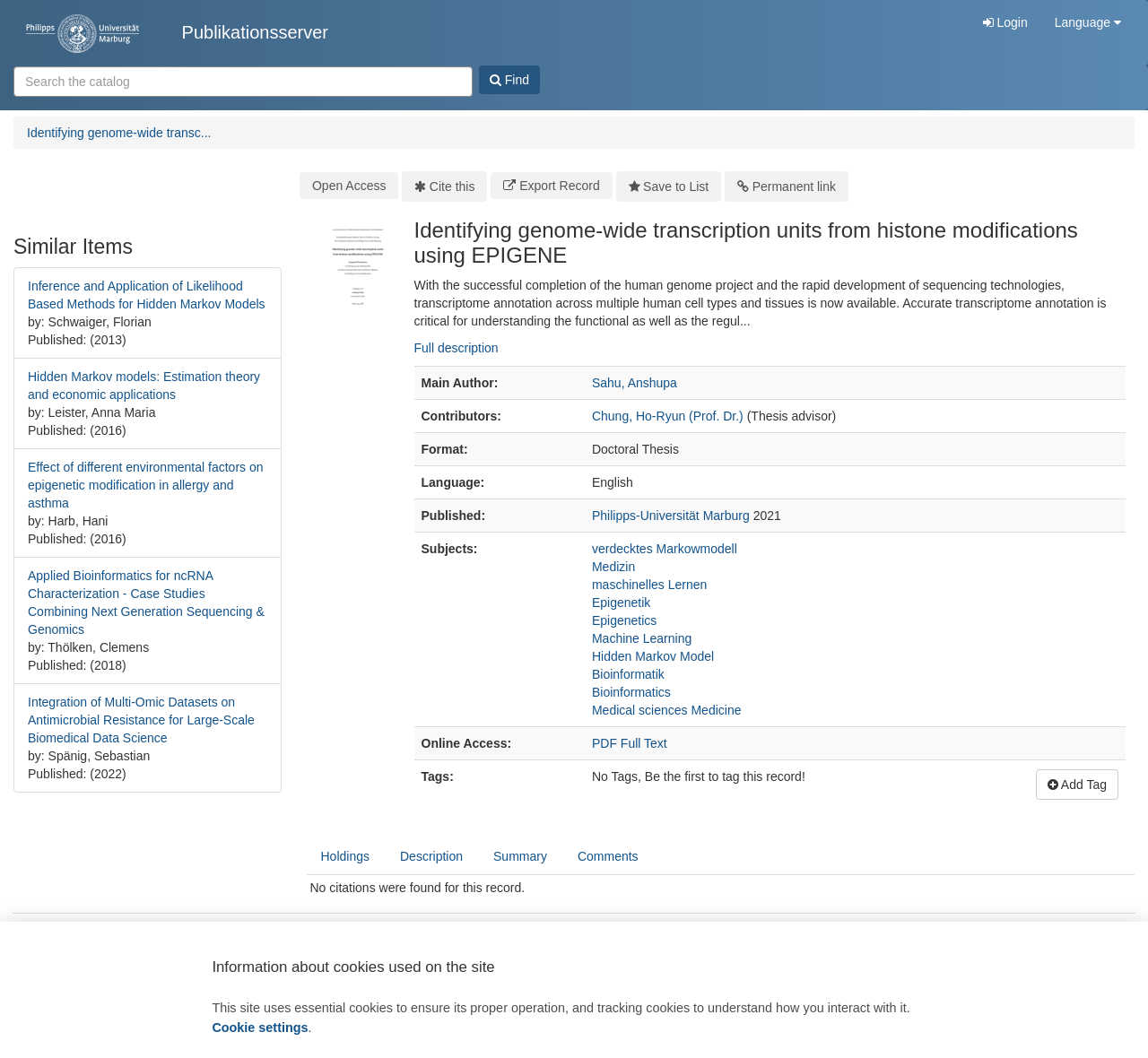Give a detailed explanation of the elements present on the webpage.

This webpage is a publication server page that displays information about a specific research paper titled "Identifying genome-wide transcription units from histone modifications using EPIGENE". 

At the top of the page, there is a navigation bar with links to "Skip to content", "Login", and "Language" options. Below this, there is a search bar with a "Find" button. 

The main content of the page is divided into sections. The first section displays the title of the paper, "Identifying genome-wide transcription units from histone modifications using EPIGENE", along with an image. 

Below this, there is a brief summary of the paper, which discusses the importance of accurate transcriptome annotation for understanding the functional and regulatory aspects of the human genome. 

The next section is a table titled "Bibliographic Details", which lists information about the paper, including the main author, contributors, format, language, publication date, and subjects. 

There are also several links to related items, including "Open Access", "Cite this", "Export Record", "Save to List", and "Permanent link". 

Further down the page, there is a tab list with options to view "Holdings", "Description", "Summary", and "Comments" related to the paper. 

Finally, there is a section titled "Record Citations" that indicates no citations were found for this record, and a "Related Items" section that lists a similar item, "Inference and Application of Likelihood Based Methods for Hidden Markov Models", along with its author and publication date.